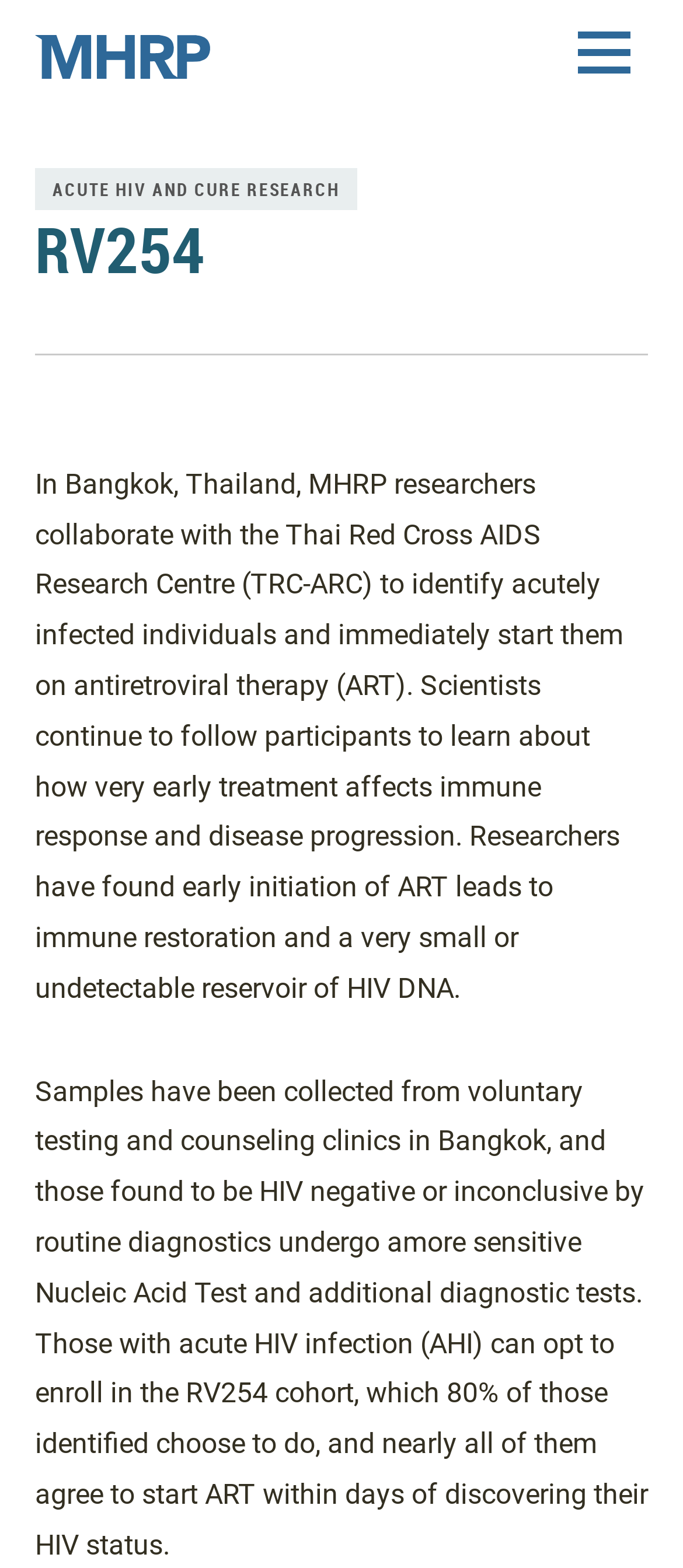Identify the bounding box of the HTML element described as: "MHRP".

[0.051, 0.023, 0.308, 0.051]